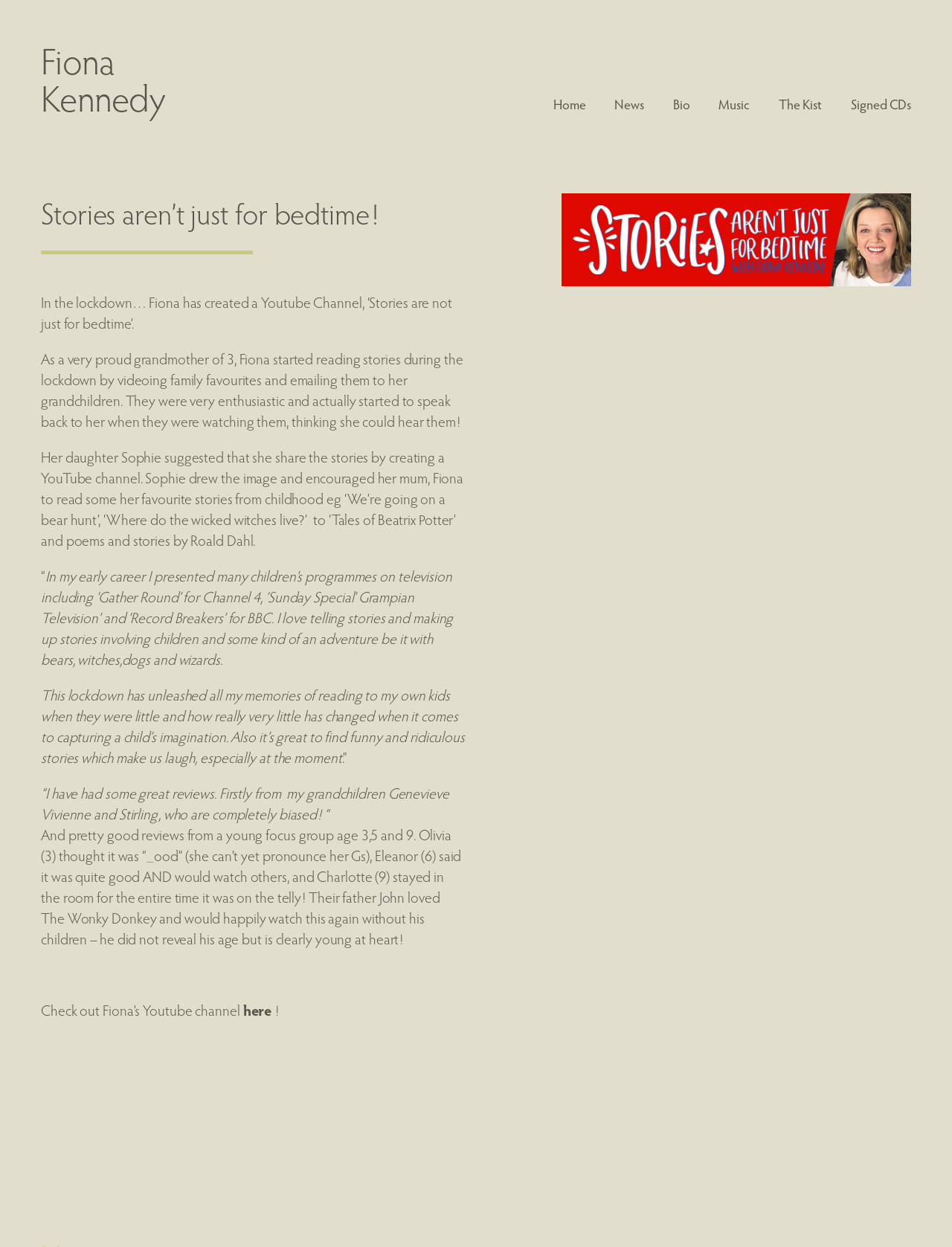What is the name of Fiona's YouTube channel?
Please give a detailed and elaborate answer to the question based on the image.

I found the name of Fiona's YouTube channel in the StaticText element 'In the lockdown… Fiona has created a Youtube Channel, ‘Stories are not just for bedtime’.'